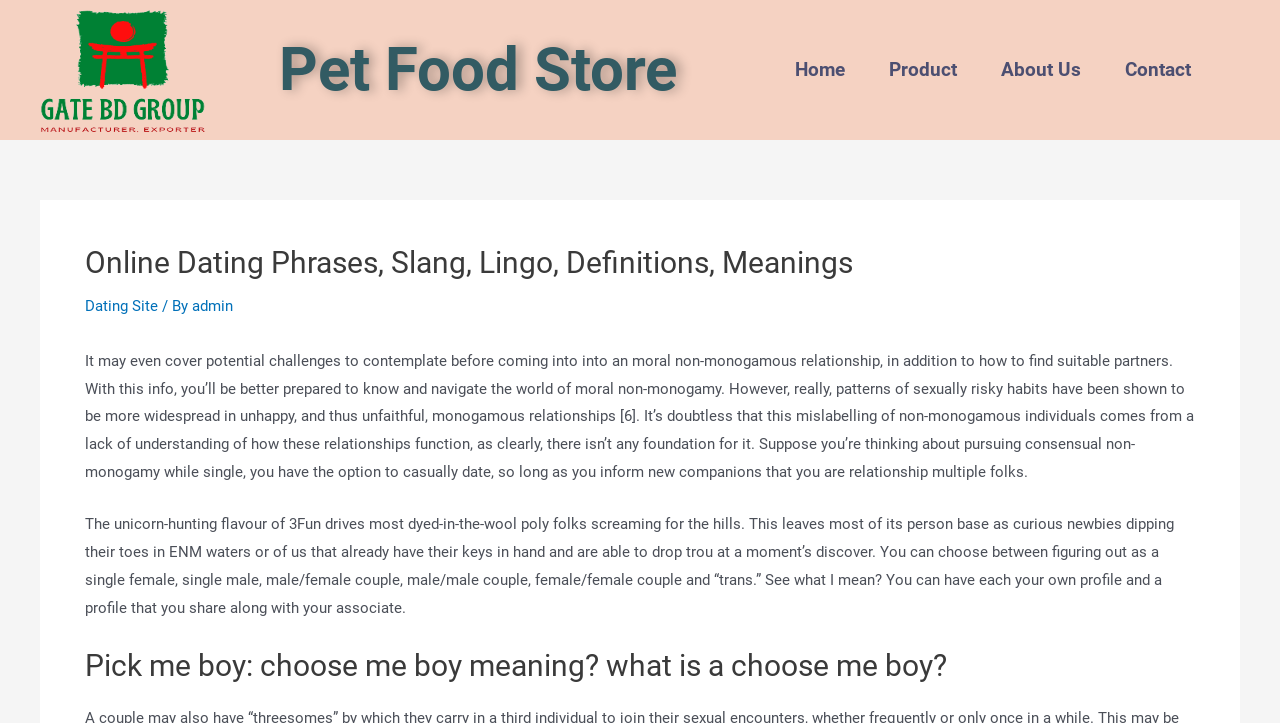Provide the bounding box coordinates of the UI element this sentence describes: "Home".

[0.604, 0.065, 0.677, 0.129]